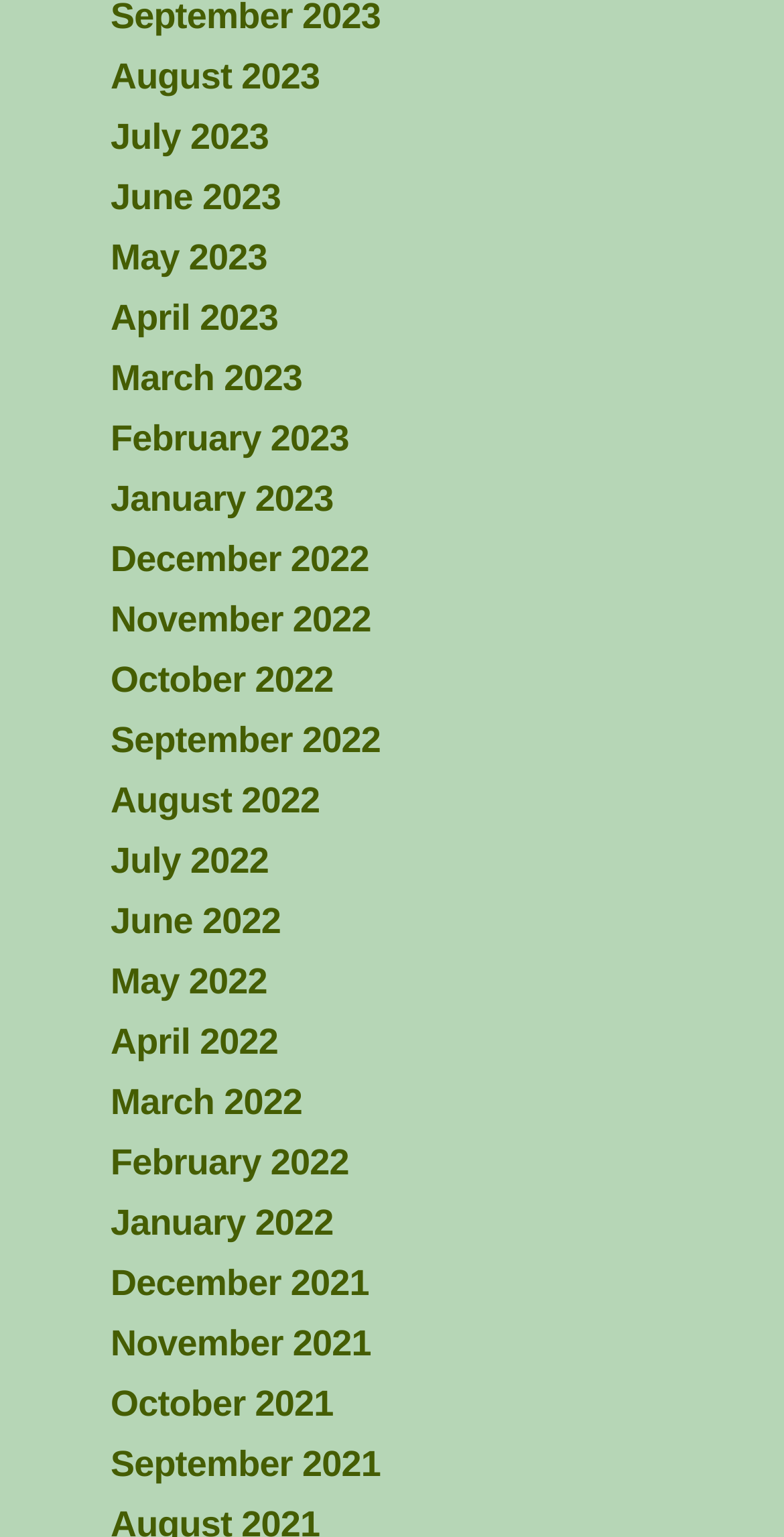What is the vertical position of 'June 2023' relative to 'May 2023'?
Give a one-word or short-phrase answer derived from the screenshot.

Above